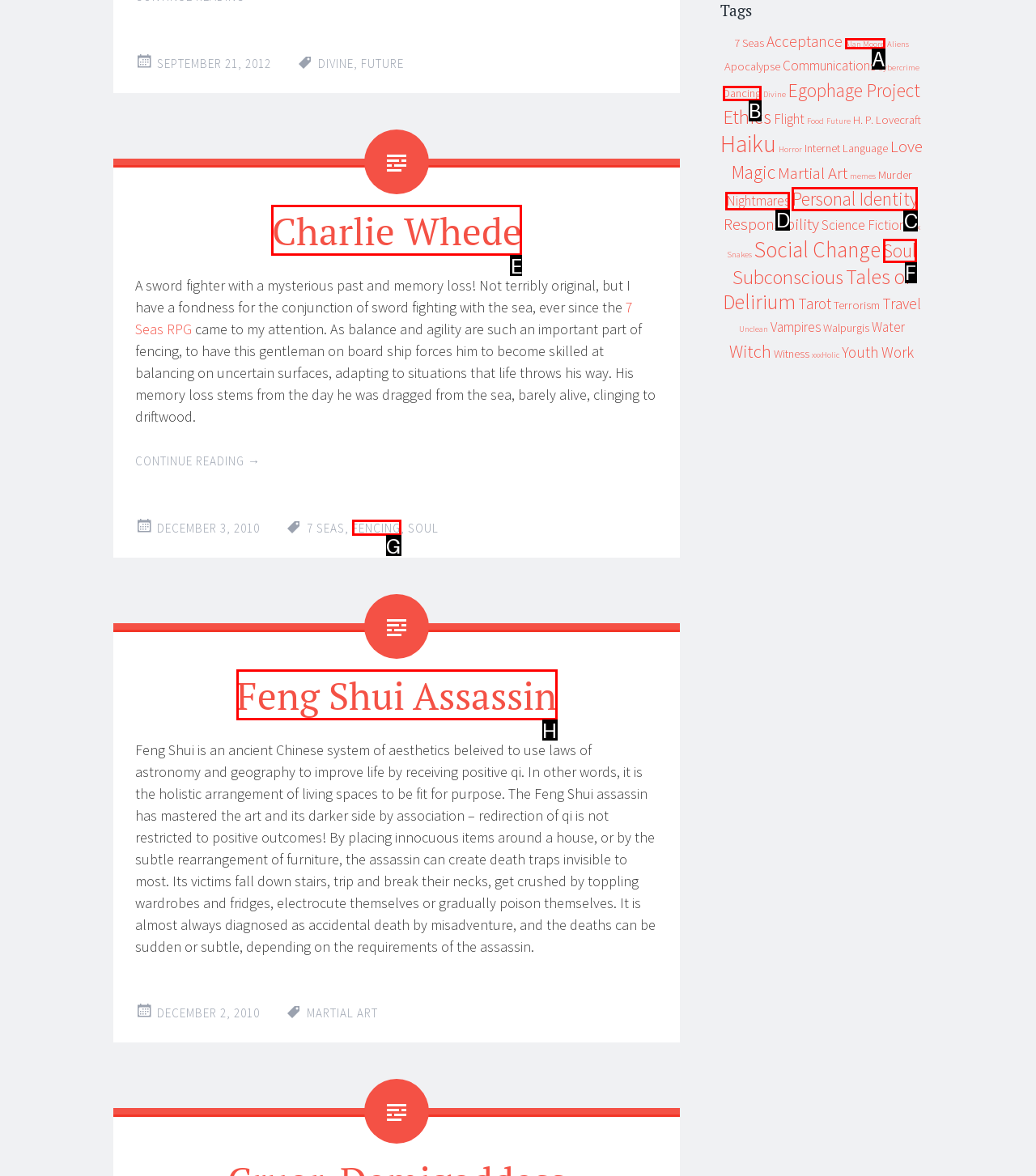Select the HTML element that corresponds to the description: Personal Identity. Answer with the letter of the matching option directly from the choices given.

C